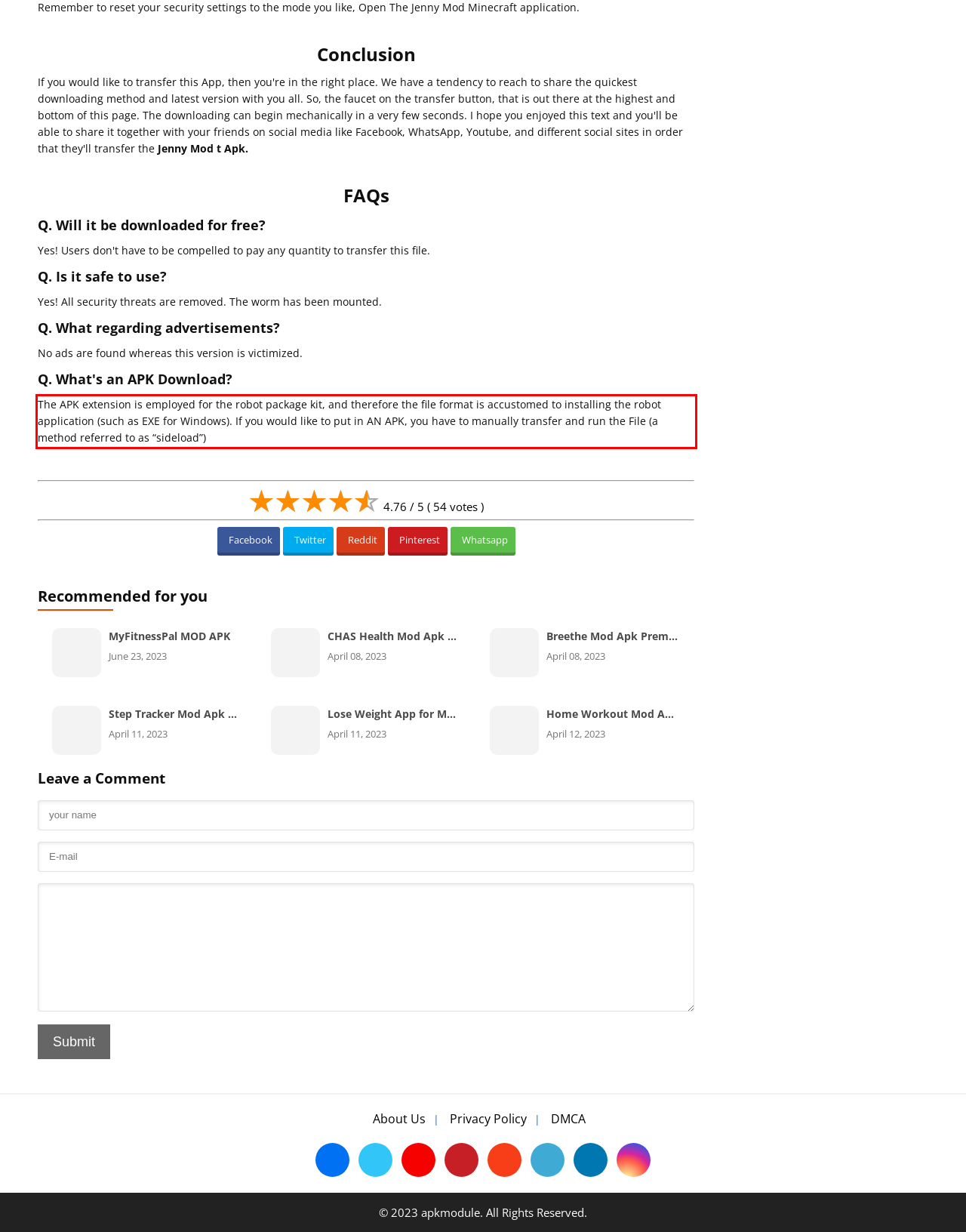From the provided screenshot, extract the text content that is enclosed within the red bounding box.

The APK extension is employed for the robot package kit, and therefore the file format is accustomed to installing the robot application (such as EXE for Windows). If you would like to put in AN APK, you have to manually transfer and run the File (a method referred to as “sideload”)